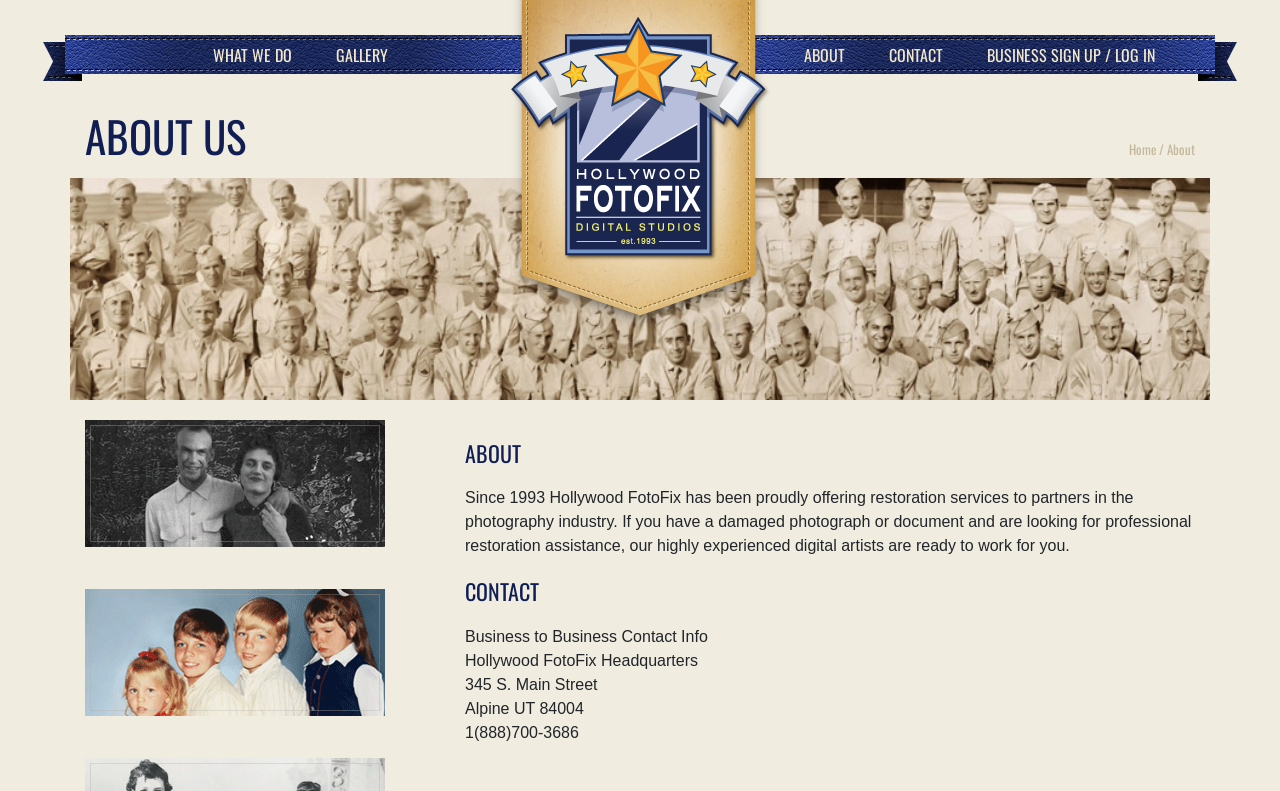Provide the bounding box coordinates for the UI element that is described as: "About".

[0.912, 0.176, 0.934, 0.201]